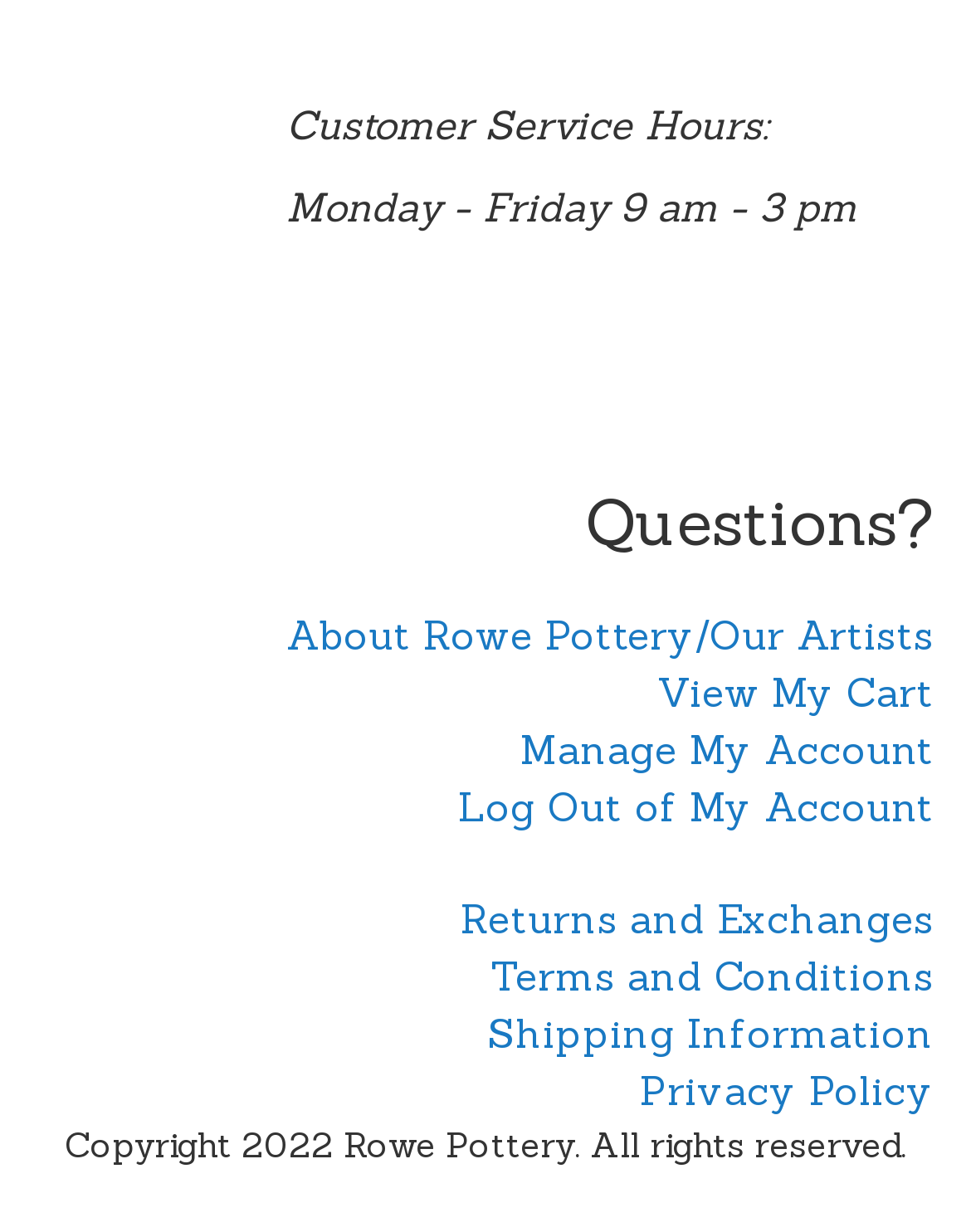What is the copyright year of Rowe Pottery?
Look at the image and answer the question using a single word or phrase.

2022